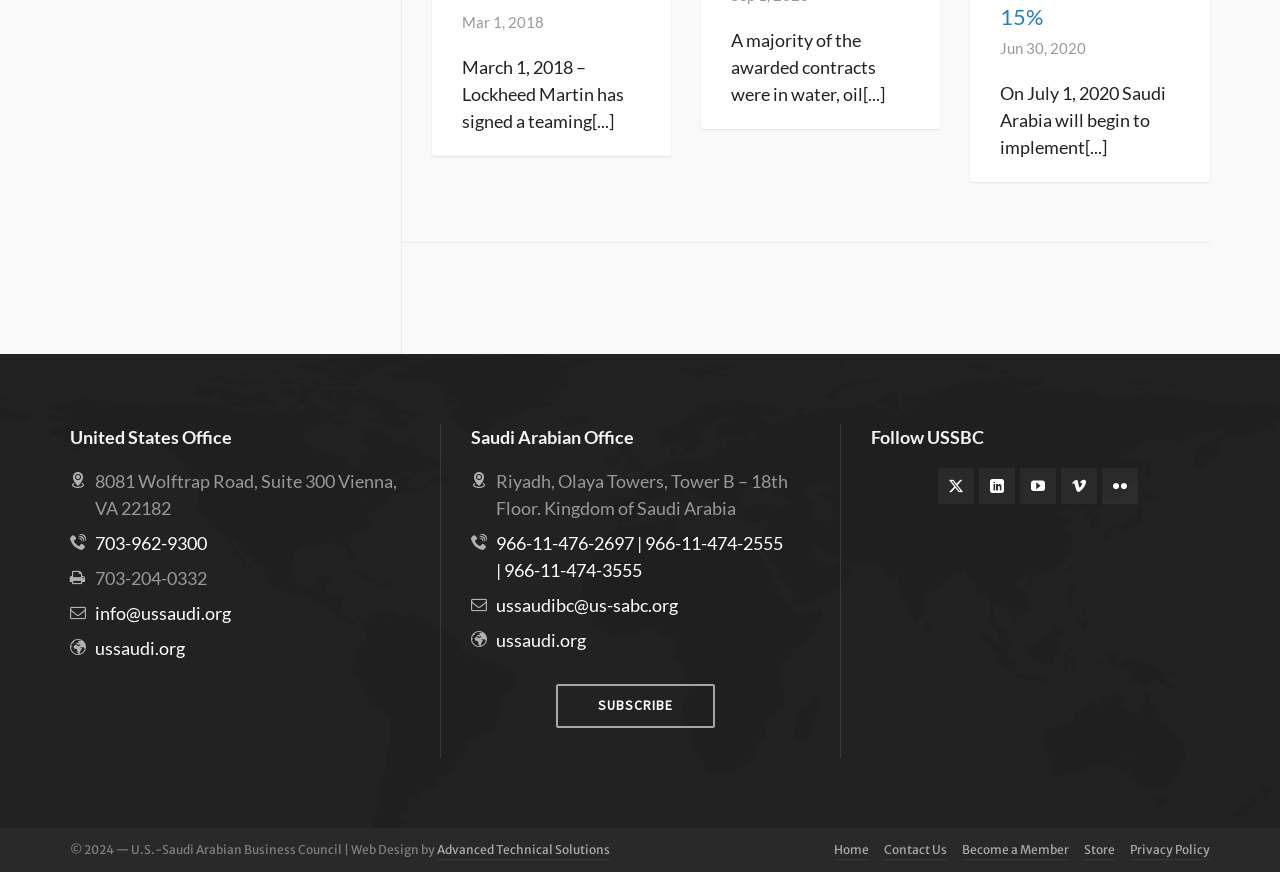Using the webpage screenshot, locate the HTML element that fits the following description and provide its bounding box: "Privacy Policy".

[0.883, 0.966, 0.945, 0.986]